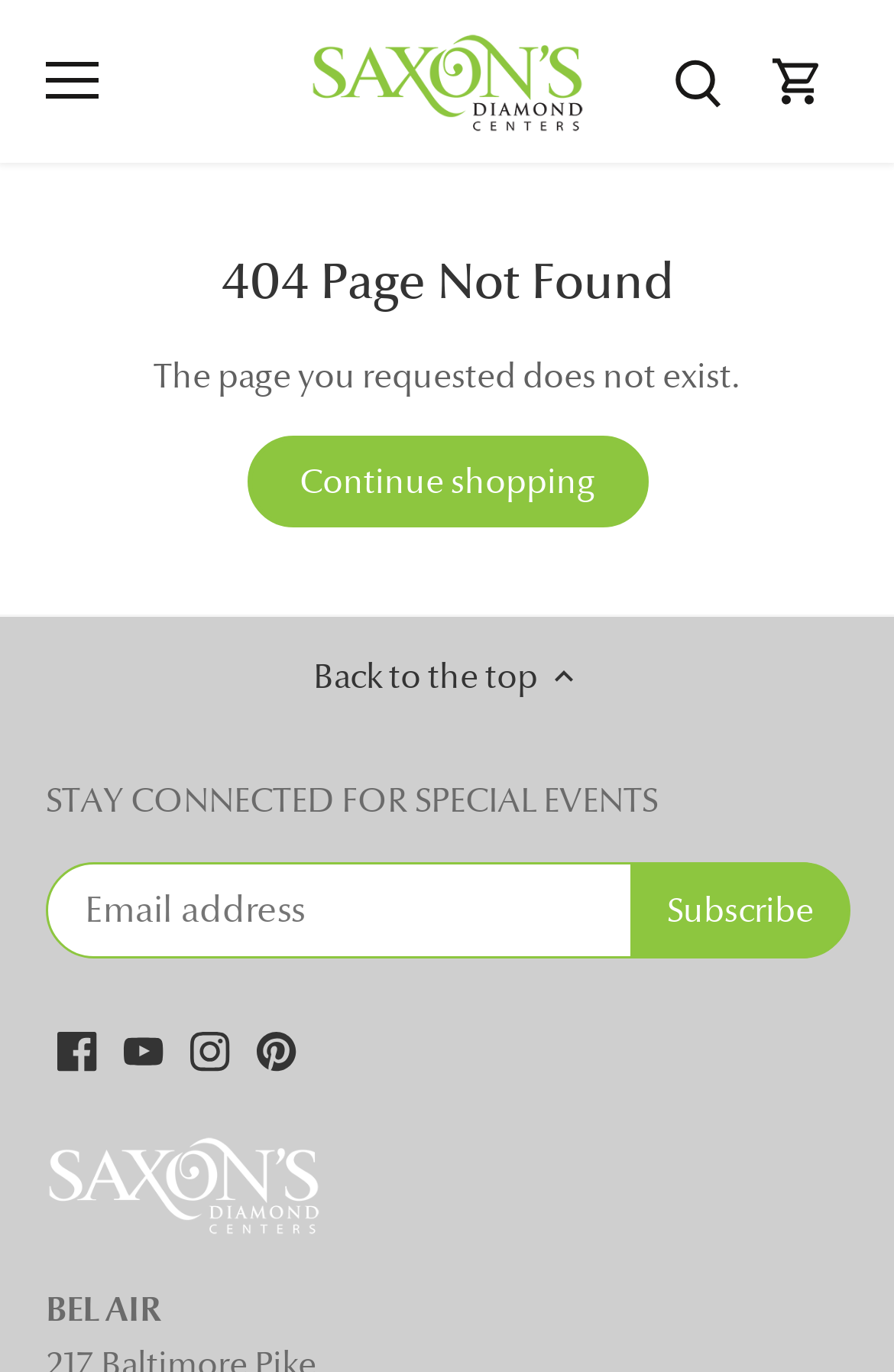Locate the bounding box coordinates of the element that needs to be clicked to carry out the instruction: "Go to cart". The coordinates should be given as four float numbers ranging from 0 to 1, i.e., [left, top, right, bottom].

[0.862, 0.013, 0.923, 0.105]